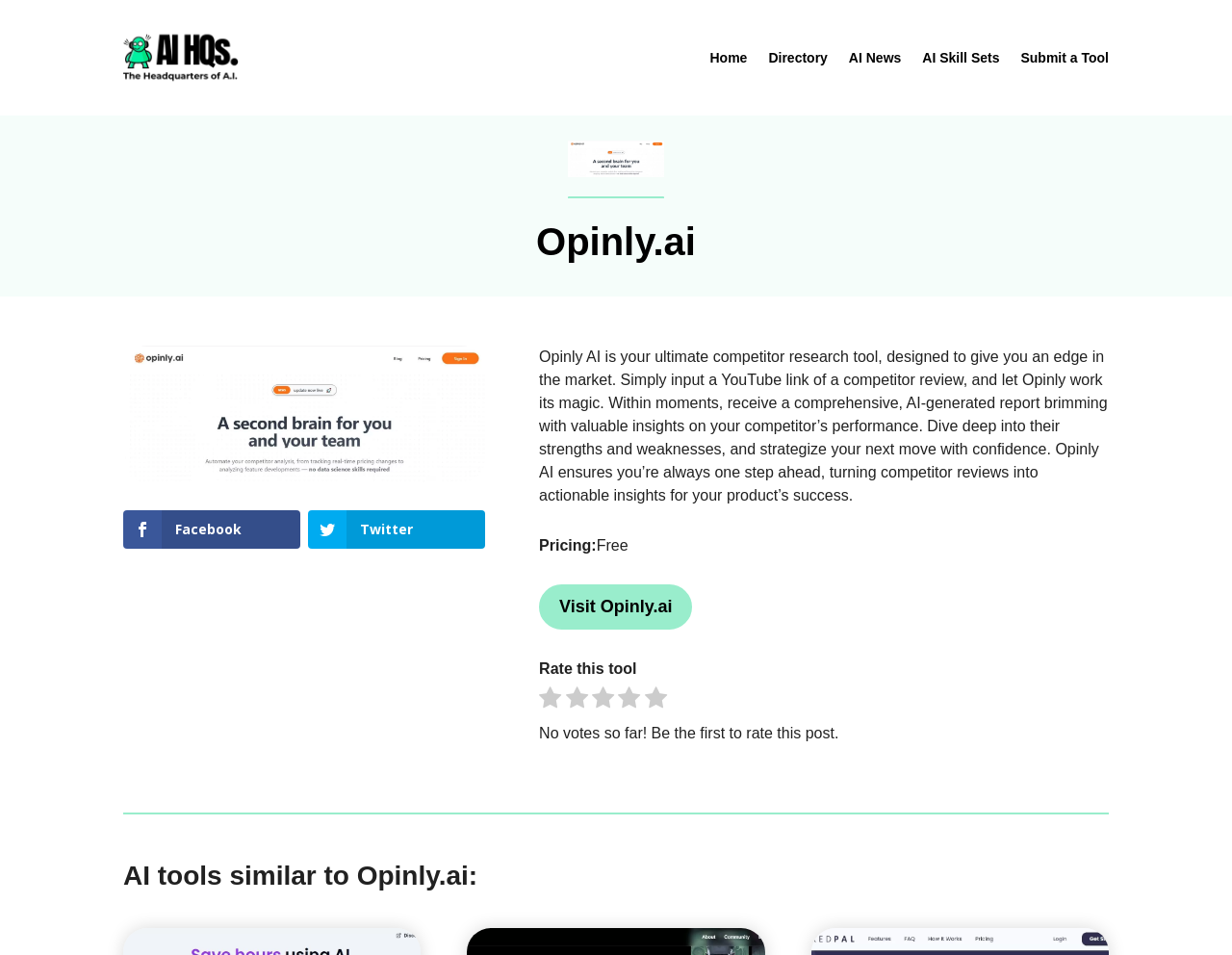What can users do with a YouTube link of a competitor review?
Look at the screenshot and respond with one word or a short phrase.

Get a comprehensive report